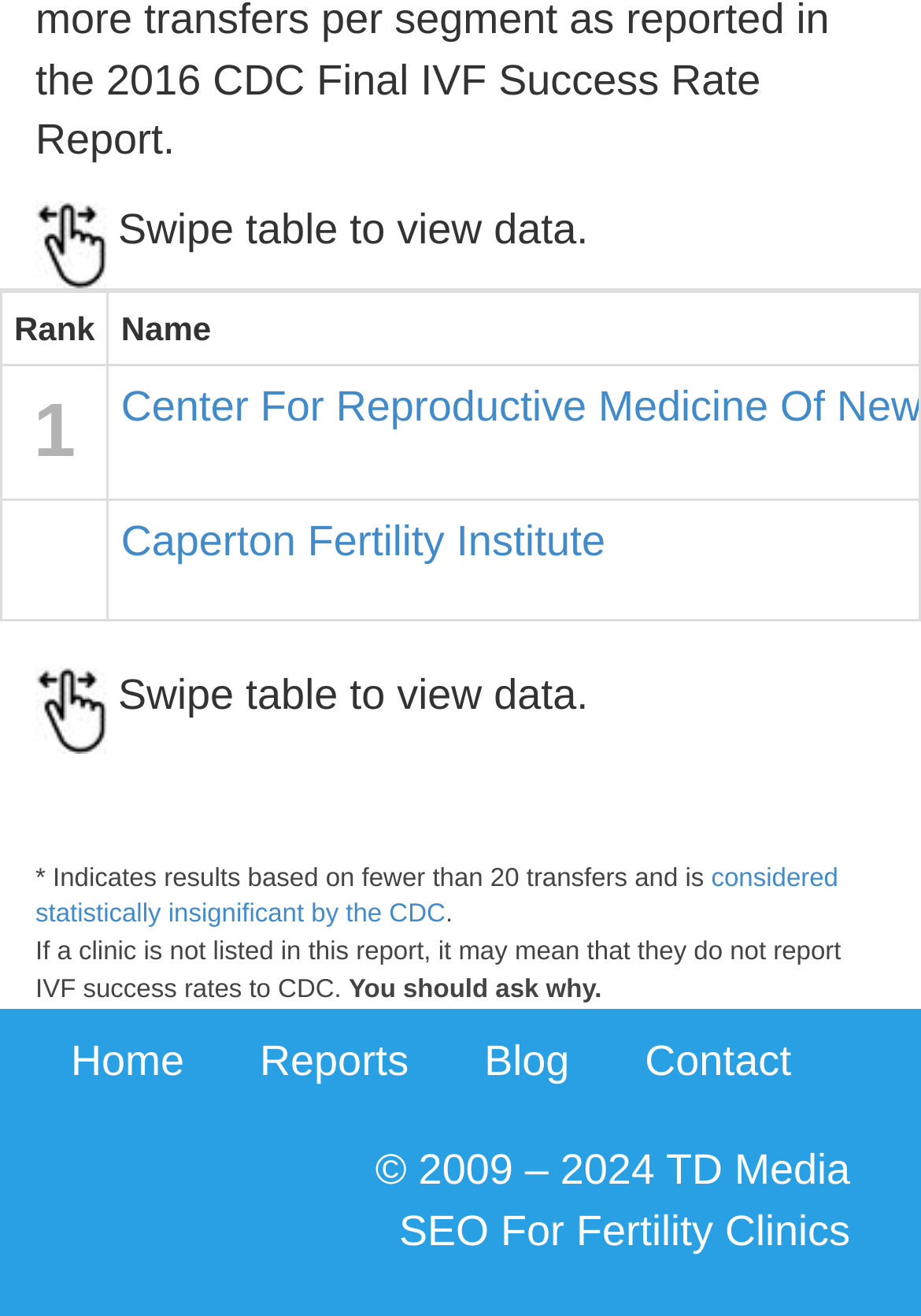What is the first column header in the table?
Please answer using one word or phrase, based on the screenshot.

Rank